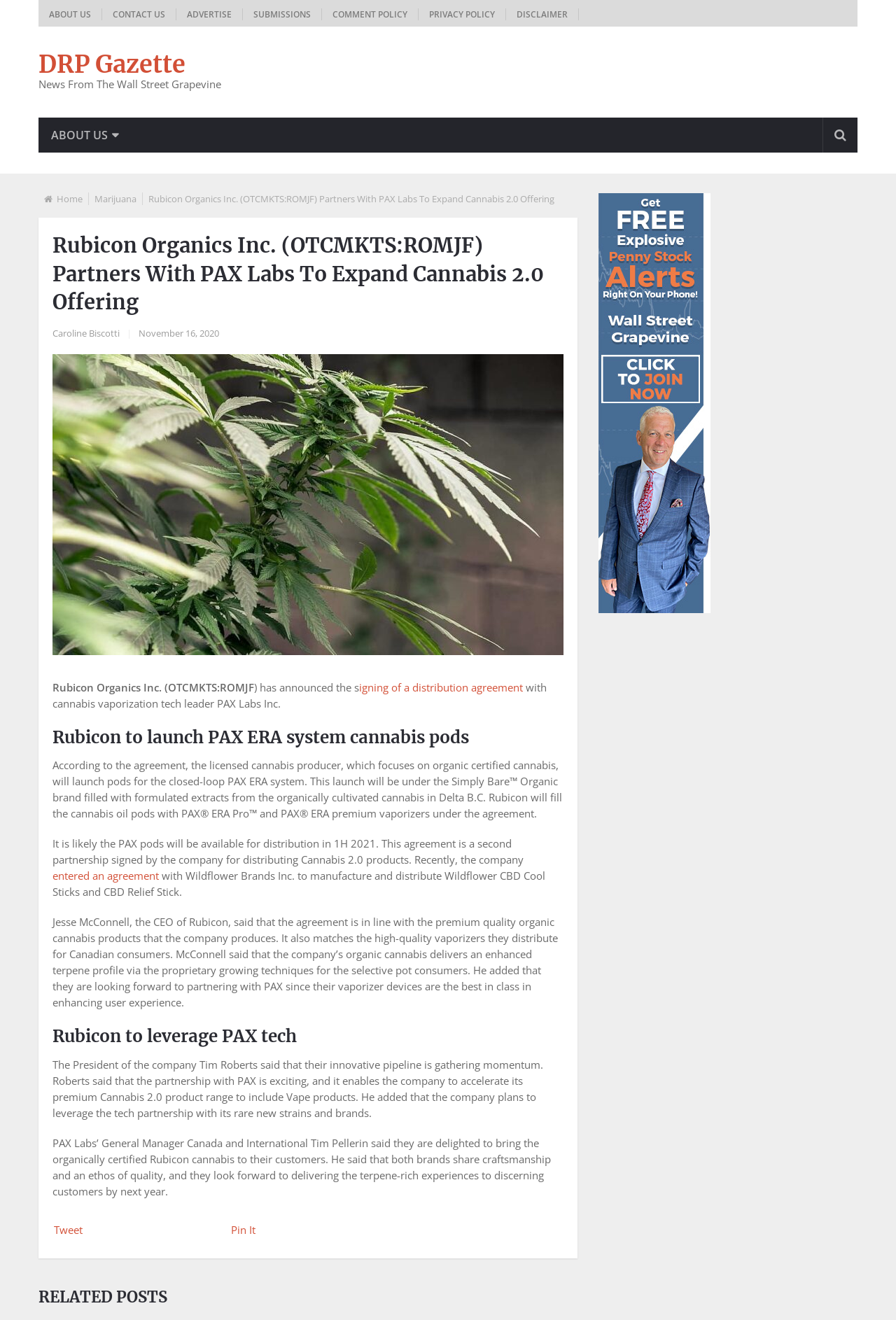Explain the webpage in detail.

The webpage is about Rubicon Organics Inc. partnering with PAX Labs to expand their cannabis 2.0 offering. At the top of the page, there are six links to different sections of the website, including "ABOUT US", "CONTACT US", and "ADVERTISE". Below these links, there is a heading that reads "DRP Gazette" with a link to the same name. 

To the right of the "DRP Gazette" heading, there is a static text that reads "News From The Wall Street Grapevine". Below this text, there is a link to "ABOUT US" with an arrow icon, followed by links to "Home", "Marijuana", and a heading that reads "Rubicon Organics Inc. (OTCMKTS:ROMJF) Partners With PAX Labs To Expand Cannabis 2.0 Offering". 

The main content of the webpage is divided into several sections. The first section has a heading that reads "Rubicon Organics Inc. (OTCMKTS:ROMJF) Partners With PAX Labs To Expand Cannabis 2.0 Offering" and is followed by a link to the author's name, Caroline Biscotti, and the date of the article, November 16, 2020. Below this section, there is an image related to the article. 

The next section describes the partnership between Rubicon Organics Inc. and PAX Labs, stating that Rubicon will launch pods for the closed-loop PAX ERA system under the Simply Bare Organic brand. The text also mentions that the PAX pods will be available for distribution in 1H 2021. 

The following sections quote the CEO of Rubicon, Jesse McConnell, and the President of the company, Tim Roberts, discussing the partnership and its benefits. There is also a quote from PAX Labs' General Manager Canada and International, Tim Pellerin, expressing their delight in bringing organically certified Rubicon cannabis to their customers. 

At the bottom of the page, there are links to share the article on Twitter and Pinterest, as well as a heading that reads "RELATED POSTS".